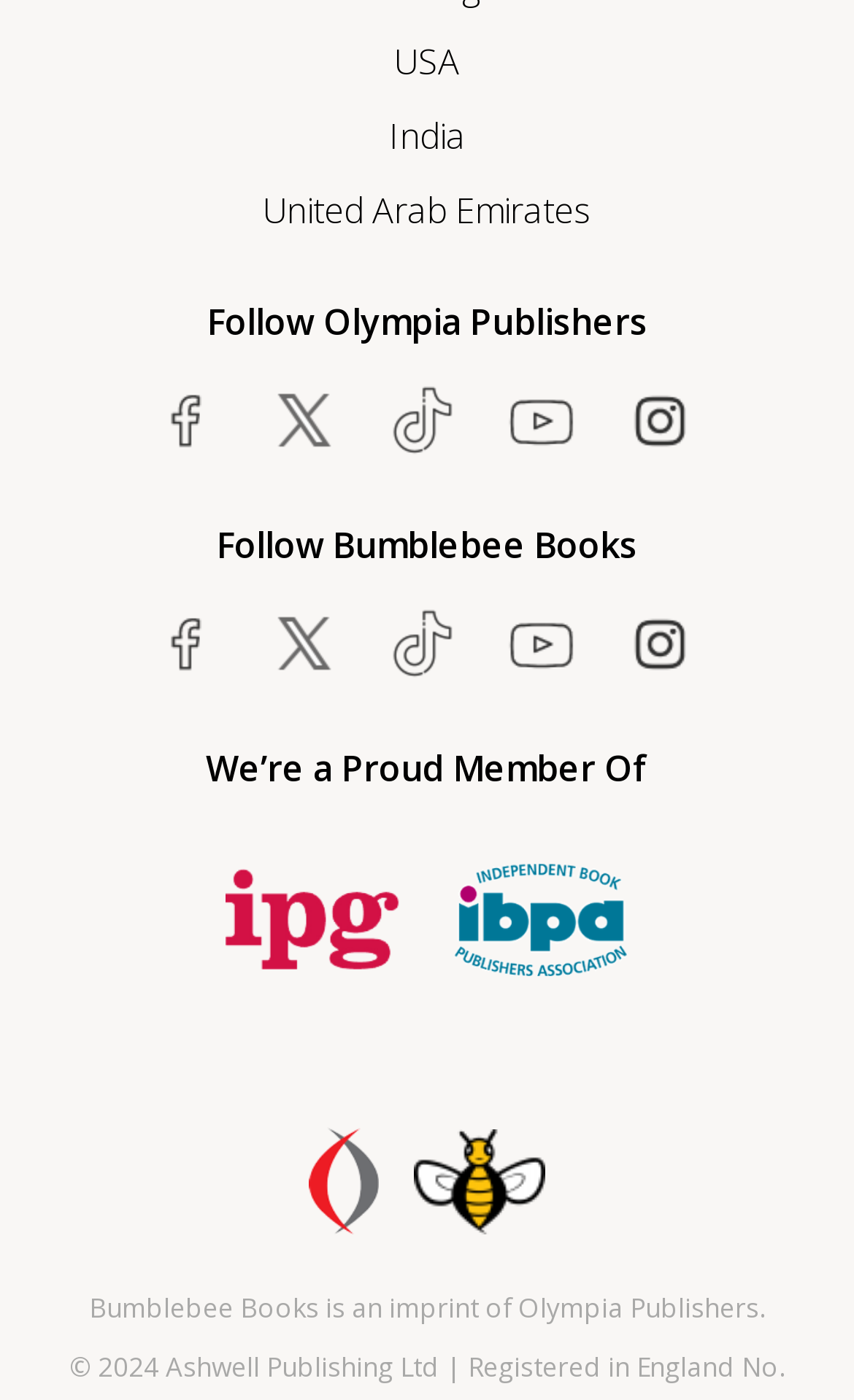Extract the bounding box for the UI element that matches this description: "parent_node: Explore Olympia".

[0.362, 0.856, 0.444, 0.89]